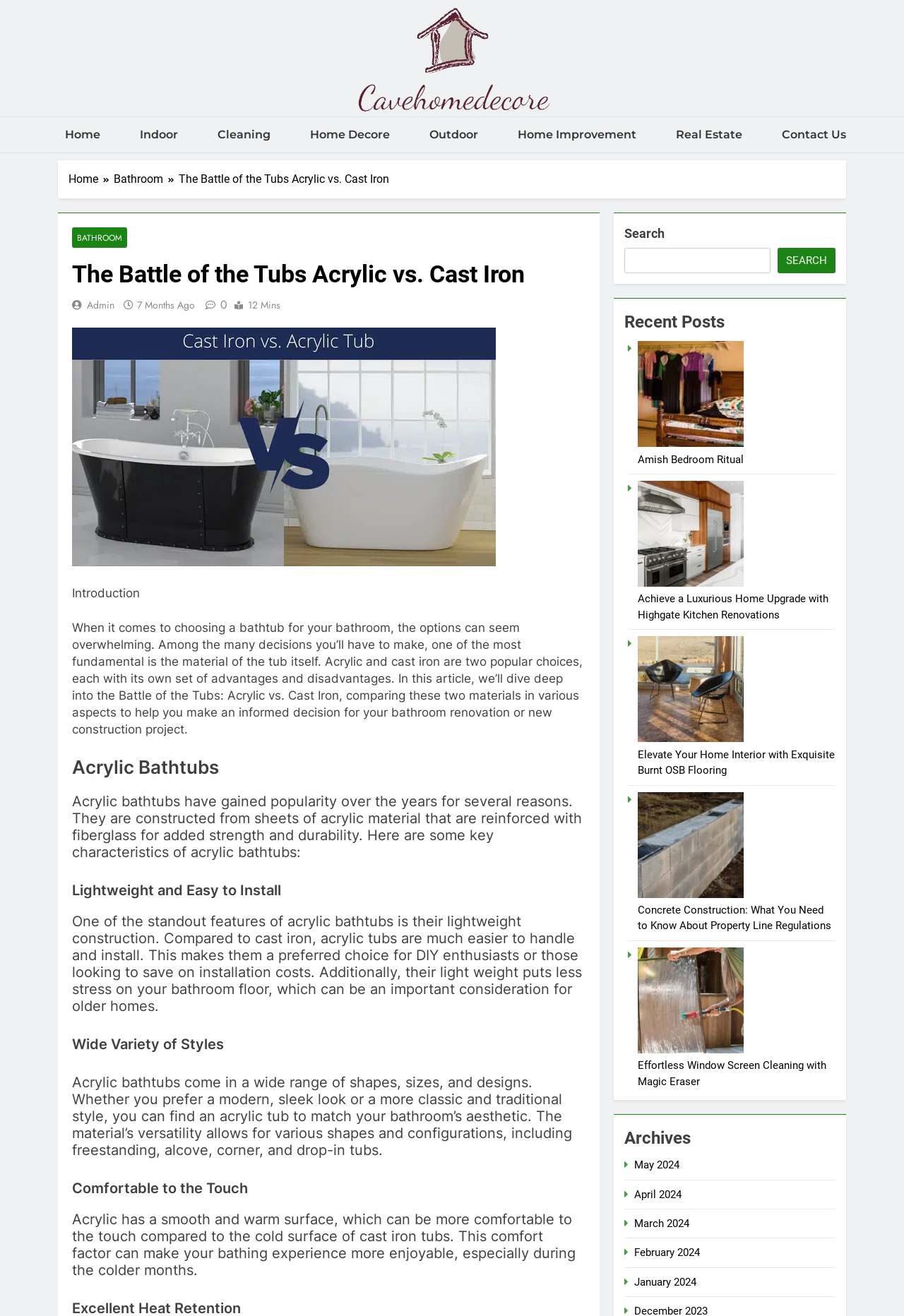Give a one-word or one-phrase response to the question: 
What is the main topic of this webpage?

Acrylic vs Cast Iron bathtubs